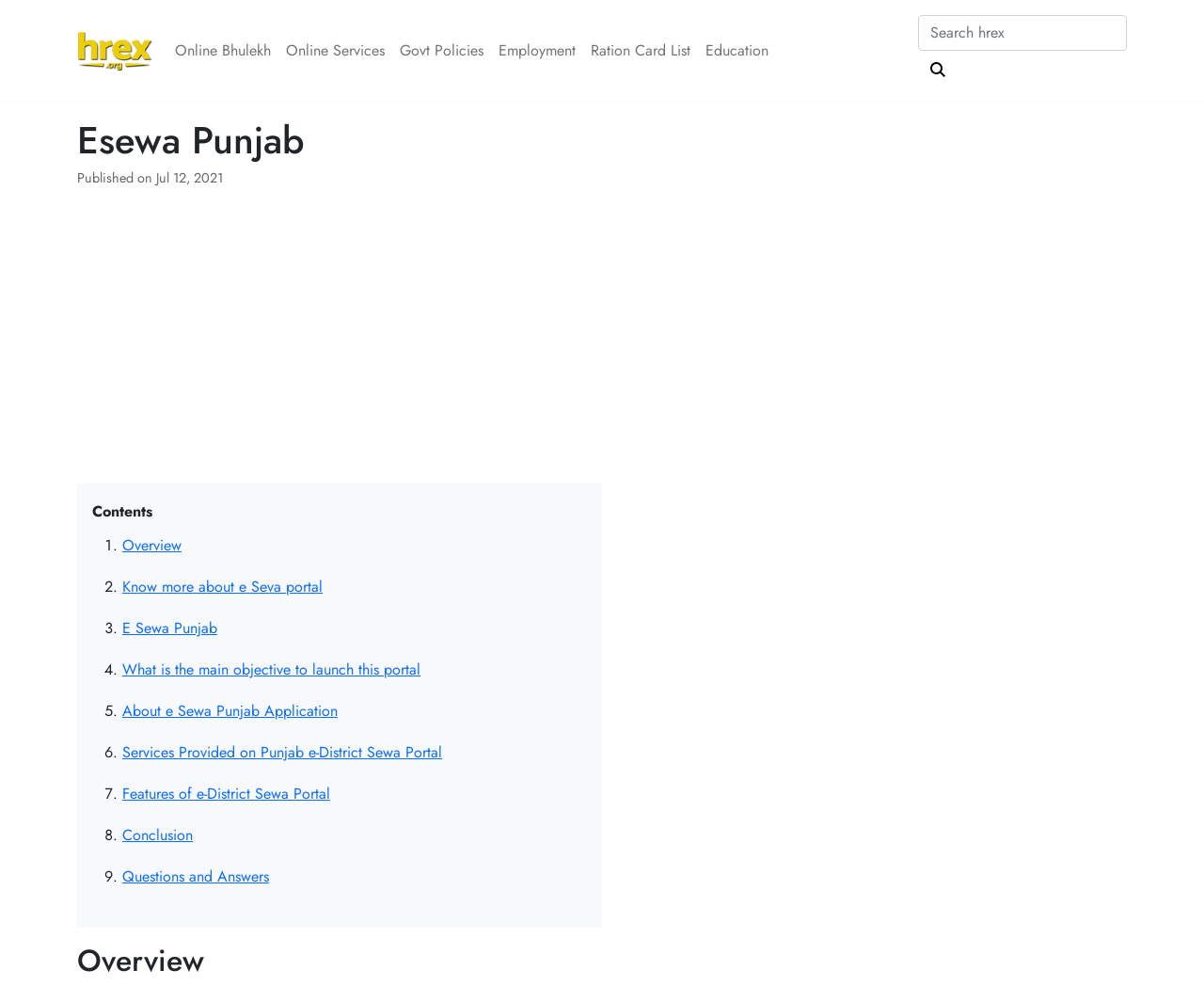Use a single word or phrase to answer the question:
What is the purpose of the e Seva portal?

To provide services